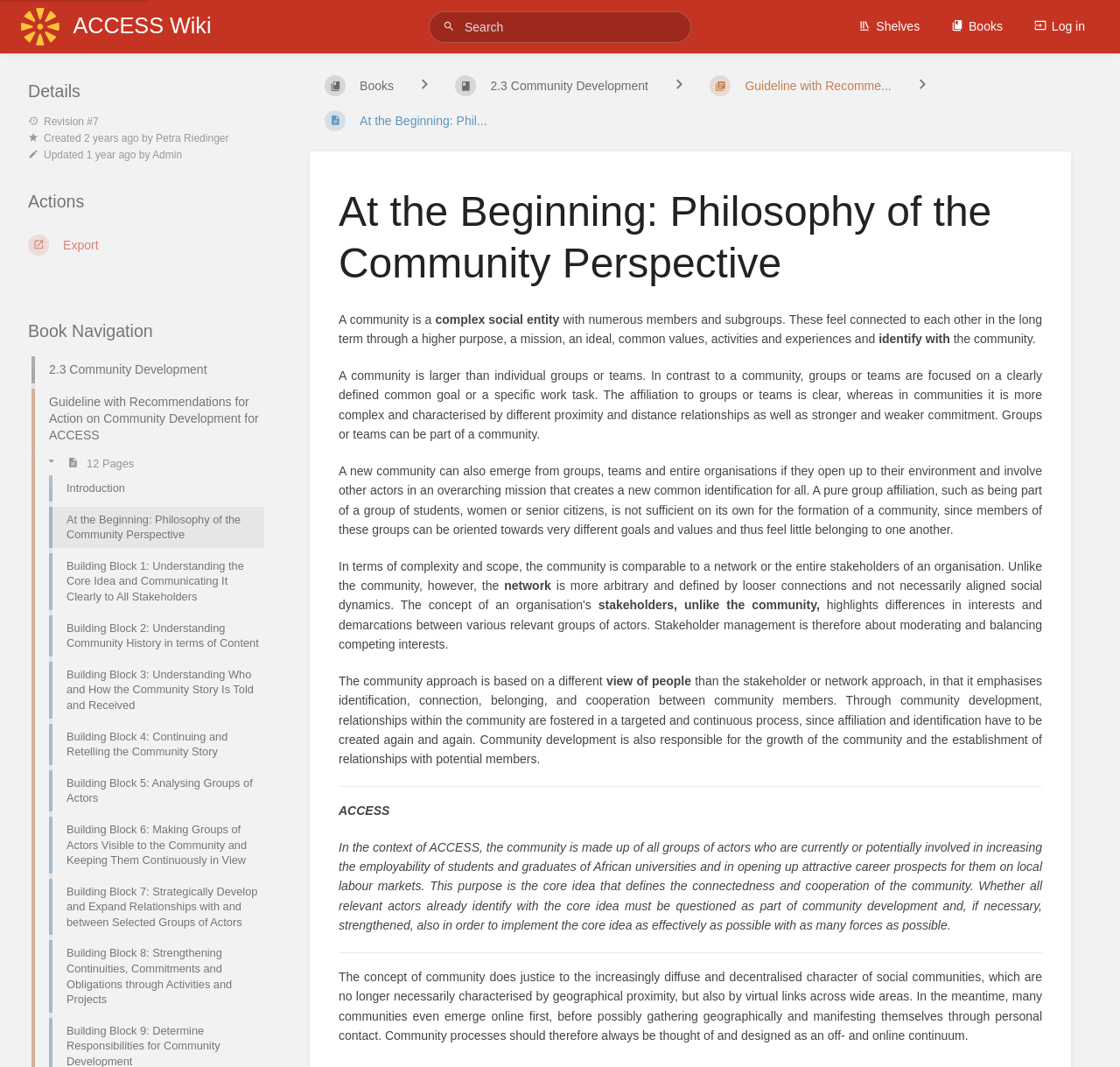Give a detailed overview of the webpage's appearance and contents.

The webpage is titled "At the Beginning: Phil... | ACCESS Wiki" and has a logo at the top left corner. A search bar is located at the top center, accompanied by a "Search" button. To the right of the search bar, there are links to "Shelves", "Books", and "Log in".

Below the search bar, there is a navigation menu with a "Breadcrumb" title. This menu contains links to "Books", "2.3 Community Development", "Guideline with Recommendations for Action on Community Development for ACCESS", and "At the Beginning: Phil...". Each of these links has a dropdown menu with additional options.

The main content of the page is divided into sections. The first section has a heading "At the Beginning: Philosophy of the Community Perspective" and contains several paragraphs of text discussing the concept of community. The text explains that a community is a complex social entity with numerous members and subgroups, and that it is larger than individual groups or teams.

The next section has a heading "ACCESS" and discusses the community in the context of ACCESS, which is made up of groups of actors involved in increasing the employability of students and graduates of African universities.

The page also has a "Details" section, which displays information about the page, including the revision number, creation date, and update history.

Throughout the page, there are various links, buttons, and menus that allow users to navigate and interact with the content.